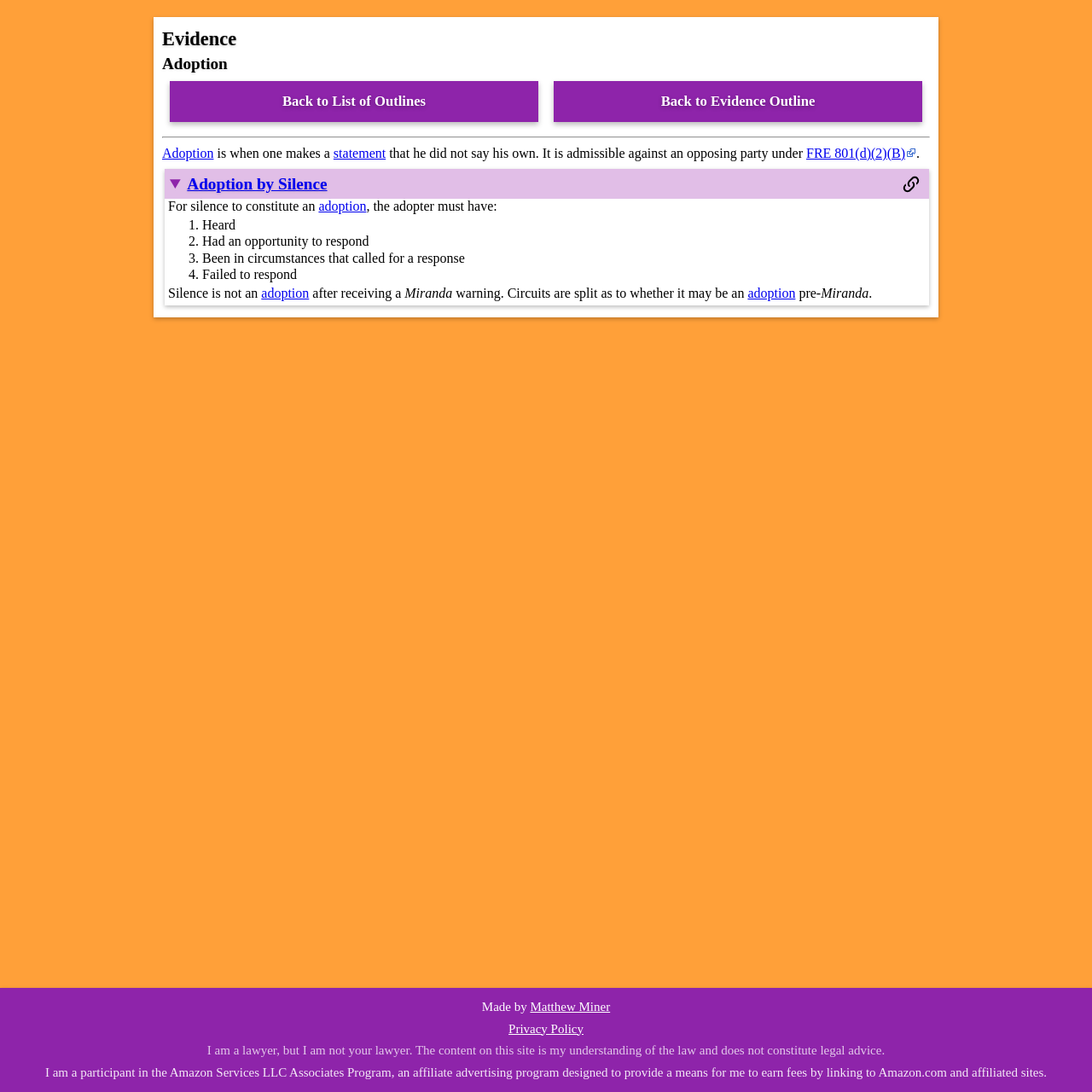Ascertain the bounding box coordinates for the UI element detailed here: "Back to List of Outlines". The coordinates should be provided as [left, top, right, bottom] with each value being a float between 0 and 1.

[0.155, 0.074, 0.493, 0.112]